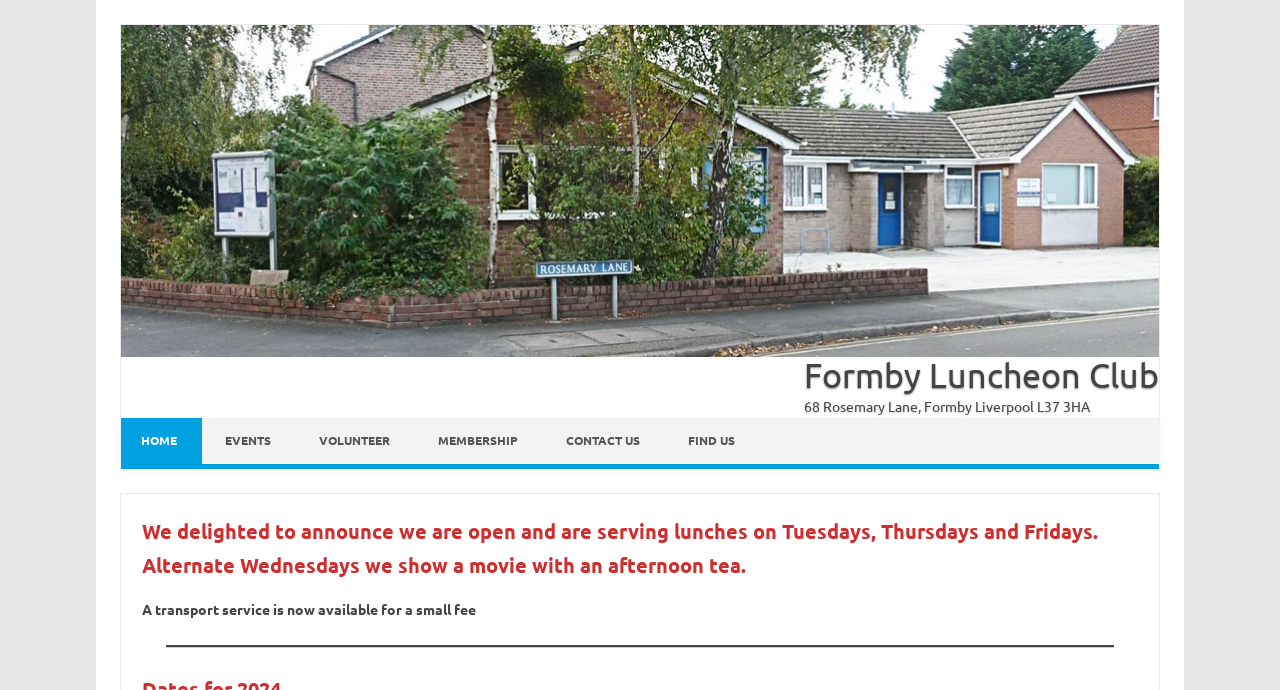Is a transport service available at Formby Luncheon Club?
Using the image provided, answer with just one word or phrase.

Yes